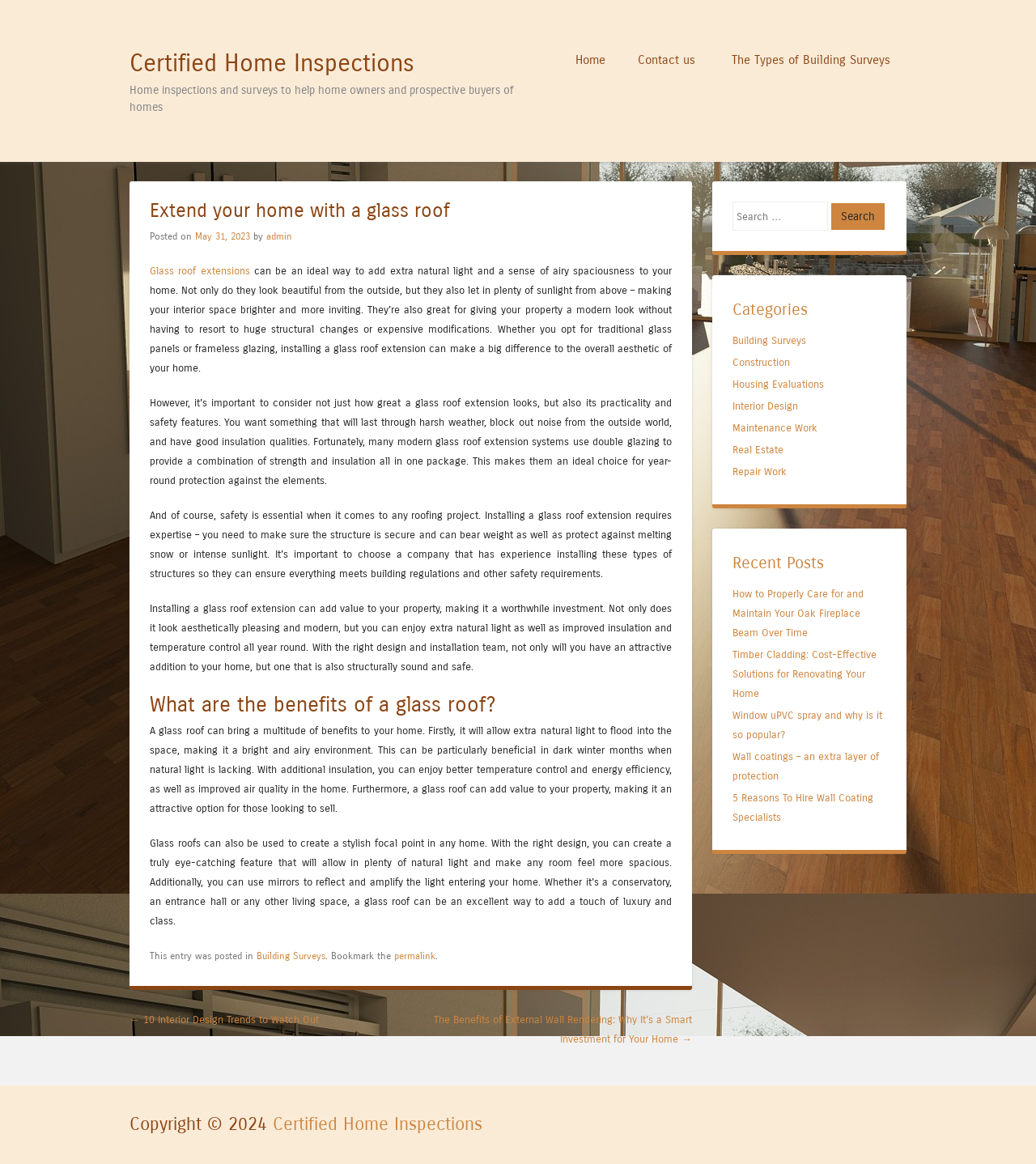Determine the bounding box coordinates of the element that should be clicked to execute the following command: "Search for something".

[0.707, 0.173, 0.855, 0.198]